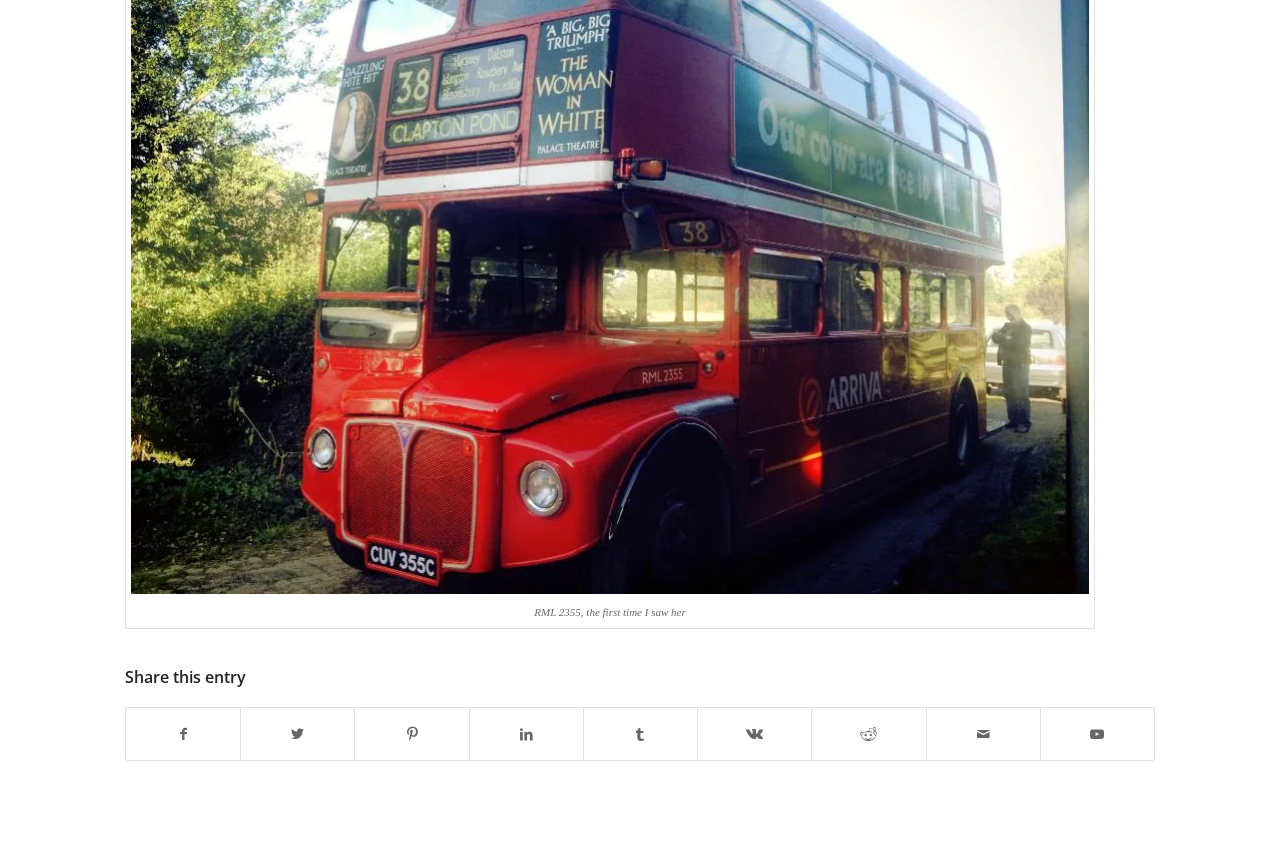Refer to the element description Share by Mail and identify the corresponding bounding box in the screenshot. Format the coordinates as (top-left x, top-left y, bottom-right x, bottom-right y) with values in the range of 0 to 1.

[0.724, 0.821, 0.812, 0.882]